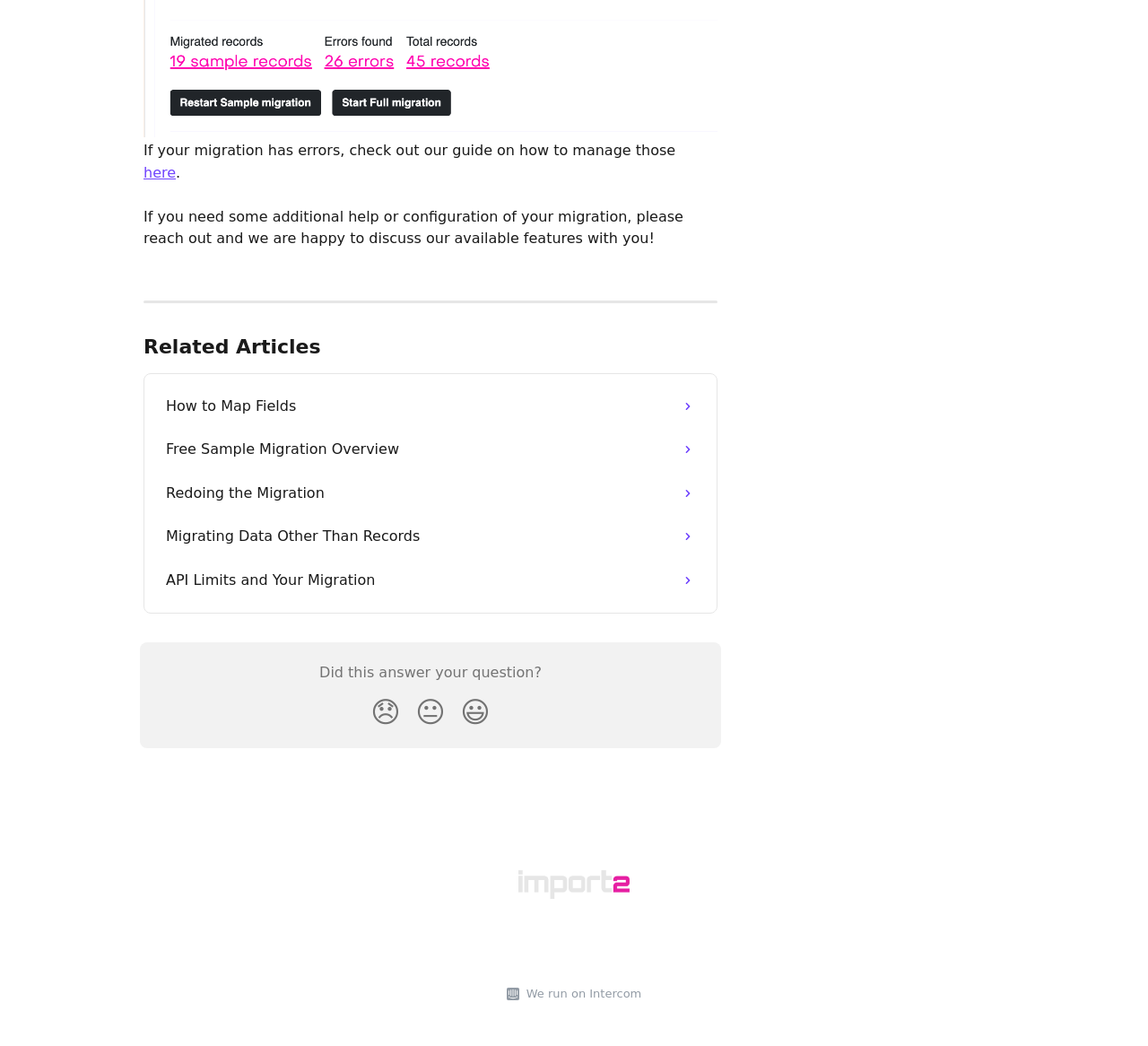What is the name of the help center?
Refer to the image and give a detailed response to the question.

The name of the help center can be found in the link at the bottom of the page, which reads 'Import2 Help Center' and is accompanied by an image.